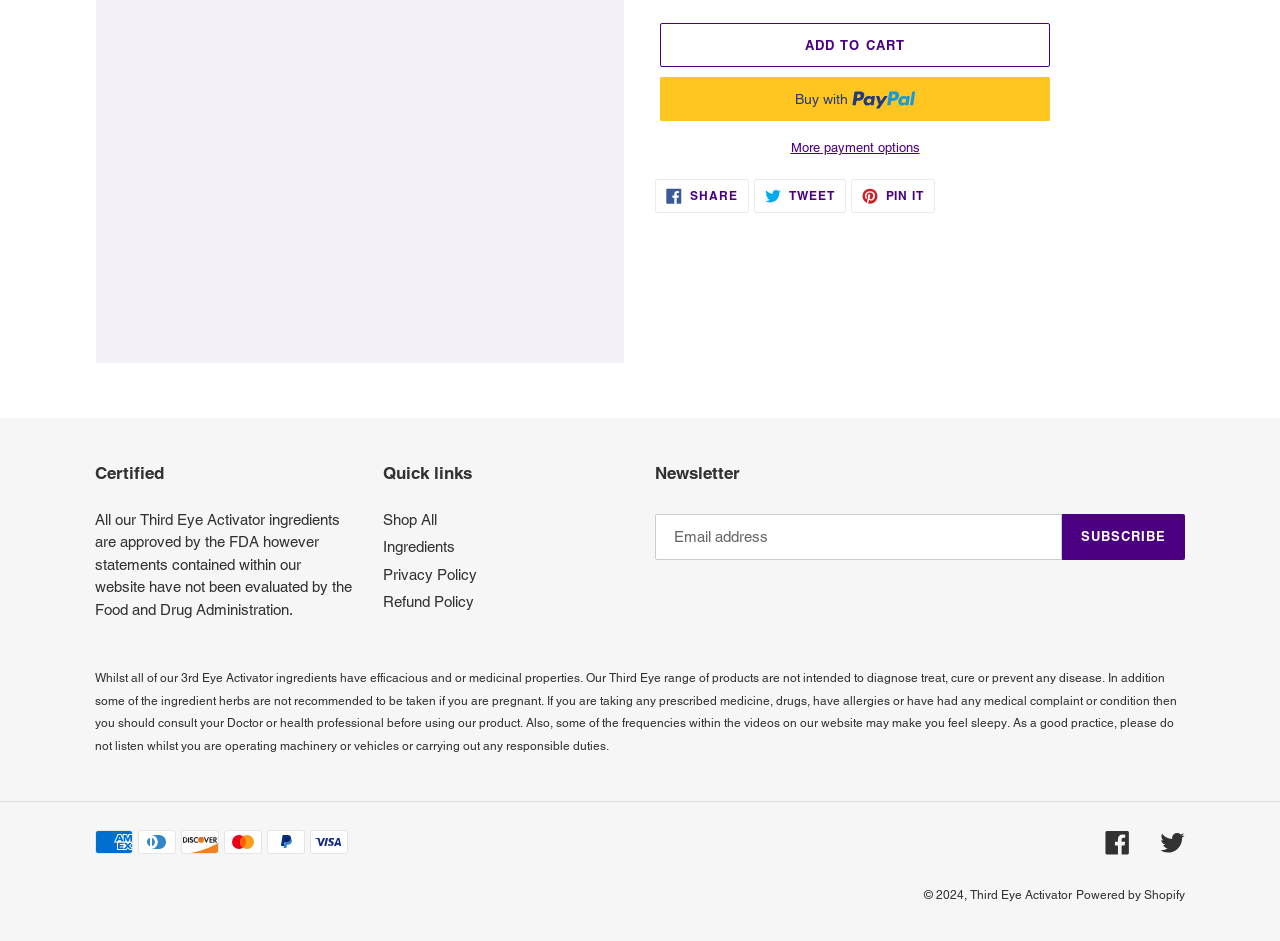What is the purpose of the 'ADD TO CART' button?
Provide an in-depth and detailed explanation in response to the question.

The 'ADD TO CART' button is a call-to-action element that allows users to add a product to their shopping cart. This is evident from the button's text and its position on the page, which suggests that it is related to the product being displayed.